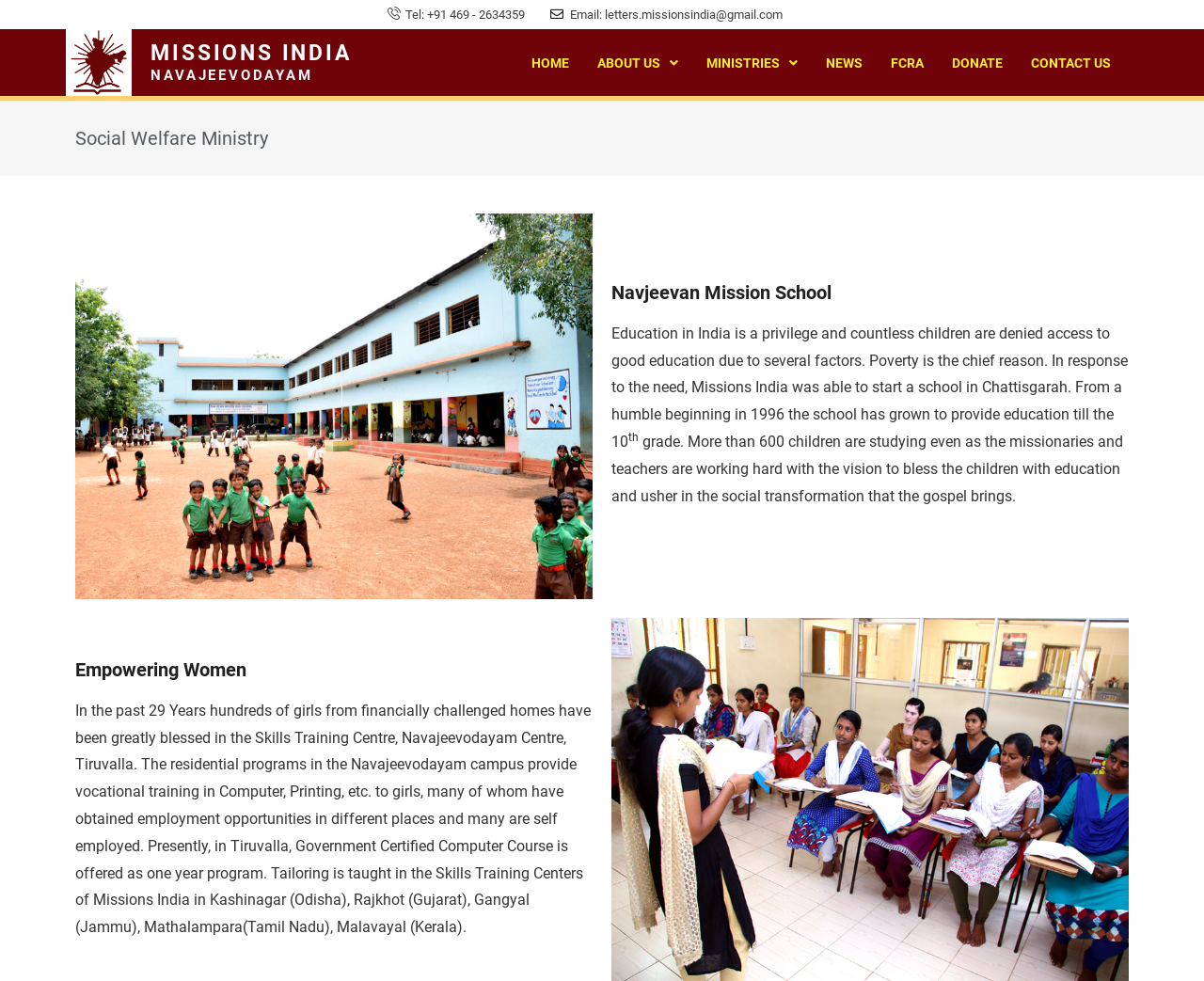Using the details from the image, please elaborate on the following question: What is the location of the Navajeevodayam Centre?

I found the location by reading the static text element that says 'In the past 29 Years hundreds of girls from financially challenged homes have been greatly blessed in the Skills Training Centre, Navajeevodayam Centre, Tiruvalla...' under the 'Empowering Women' heading.